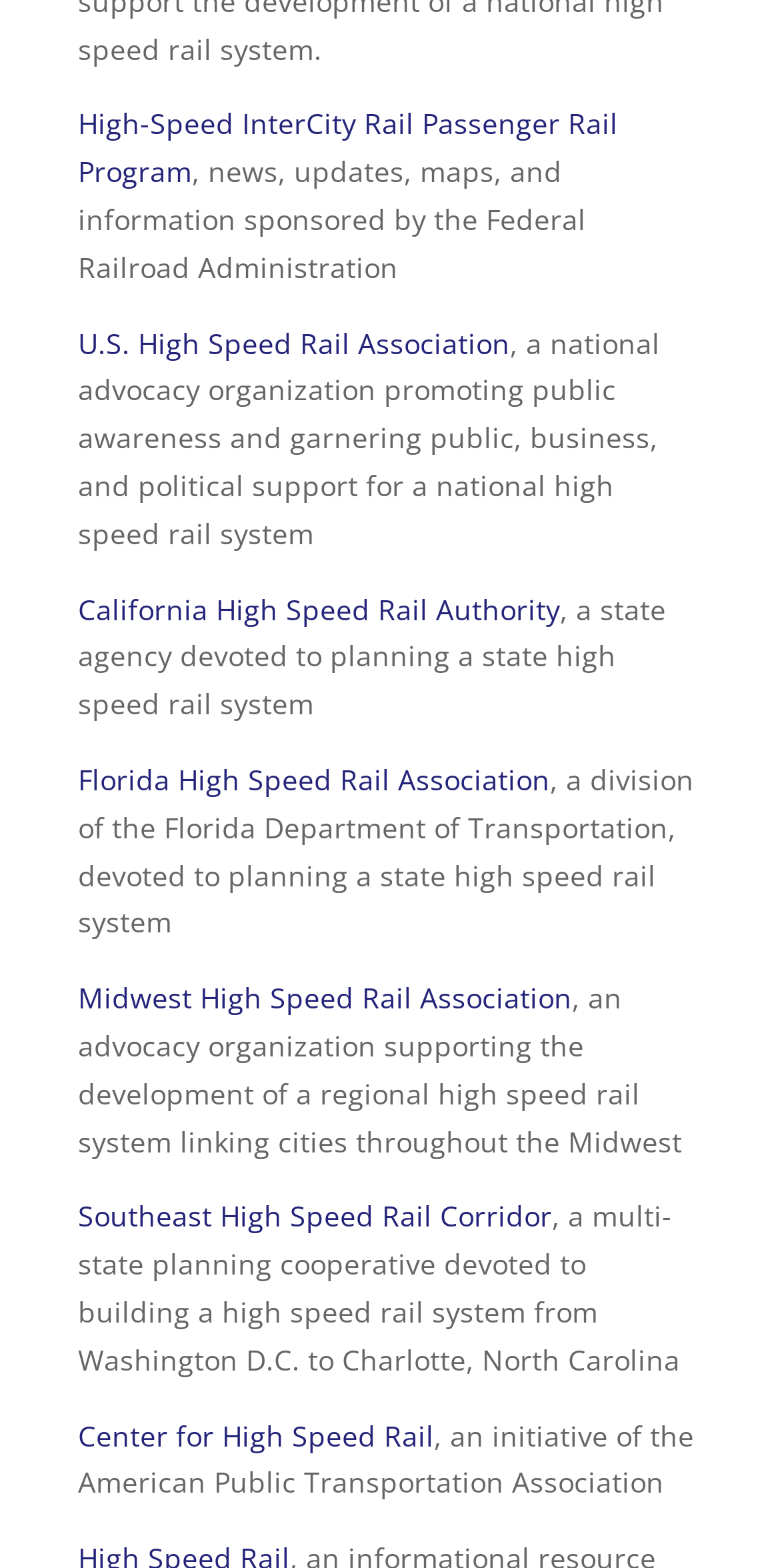Please provide a comprehensive answer to the question based on the screenshot: What type of content is presented on this webpage?

The webpage appears to be a collection of informational links and descriptions about various organizations and resources related to high-speed rail, rather than a webpage with interactive elements or multimedia content.